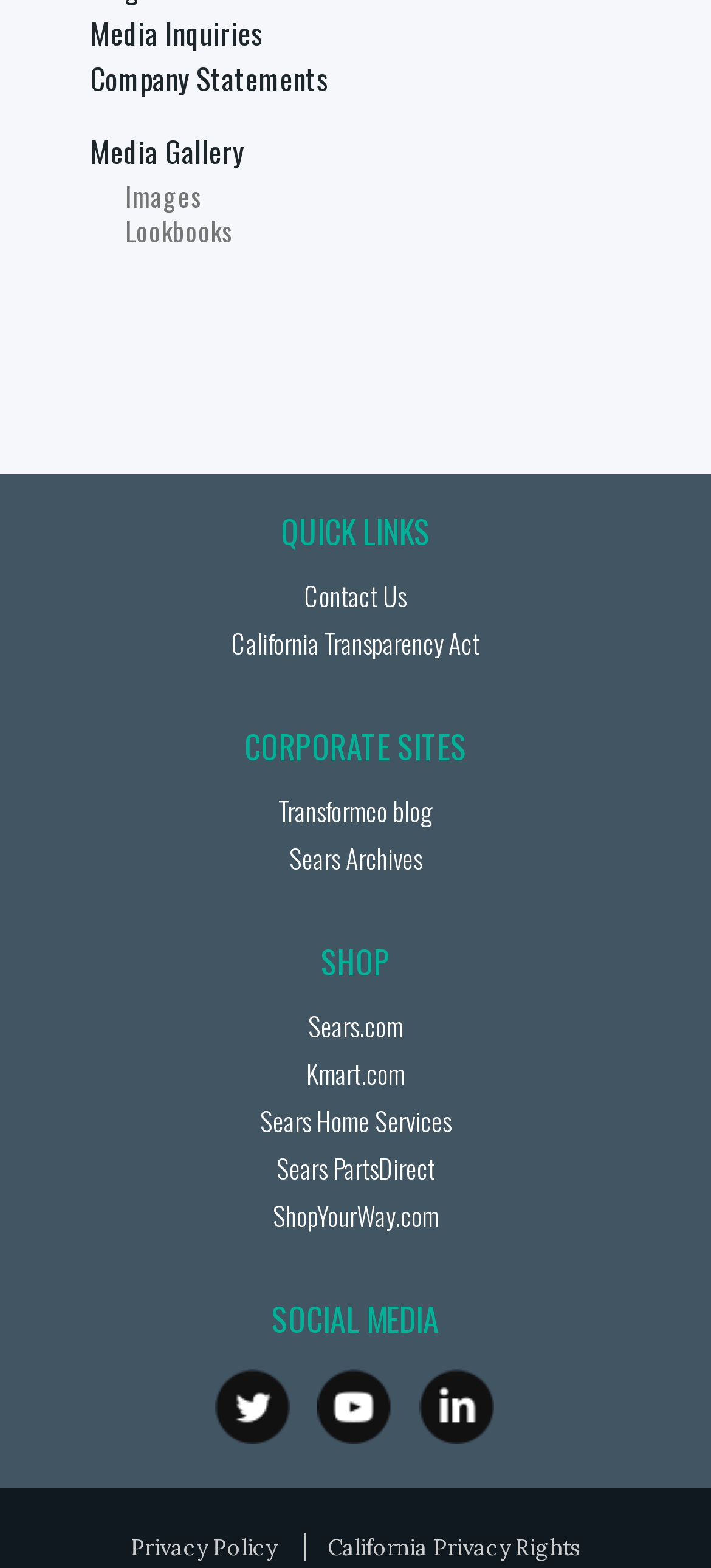Determine the bounding box coordinates for the region that must be clicked to execute the following instruction: "Browse media gallery".

[0.103, 0.083, 0.343, 0.111]